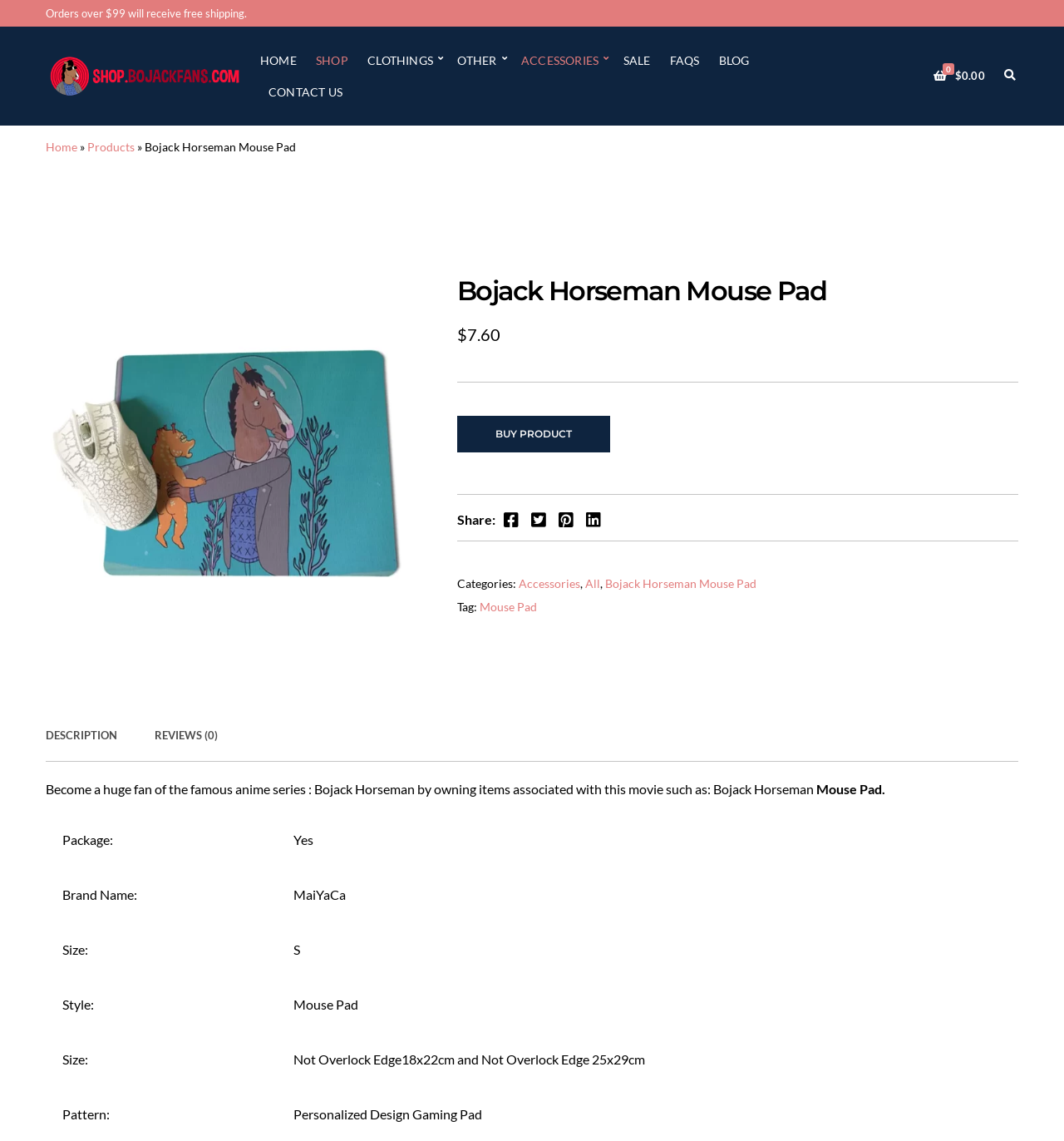Determine the bounding box coordinates for the area that should be clicked to carry out the following instruction: "Buy the Bojack Horseman Mouse Pad".

[0.43, 0.364, 0.573, 0.396]